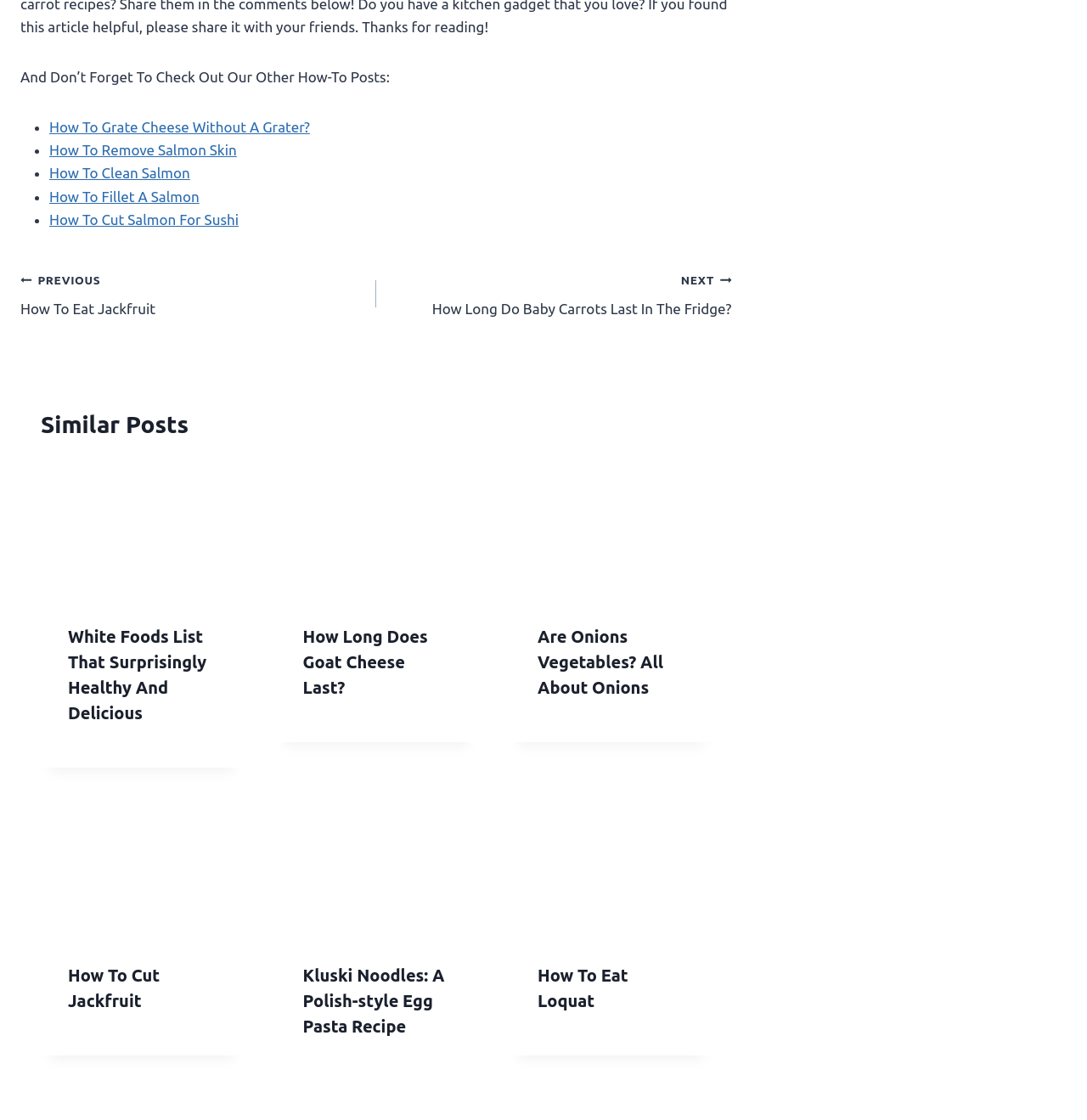How many links are there in the post navigation section?
Answer the question using a single word or phrase, according to the image.

2